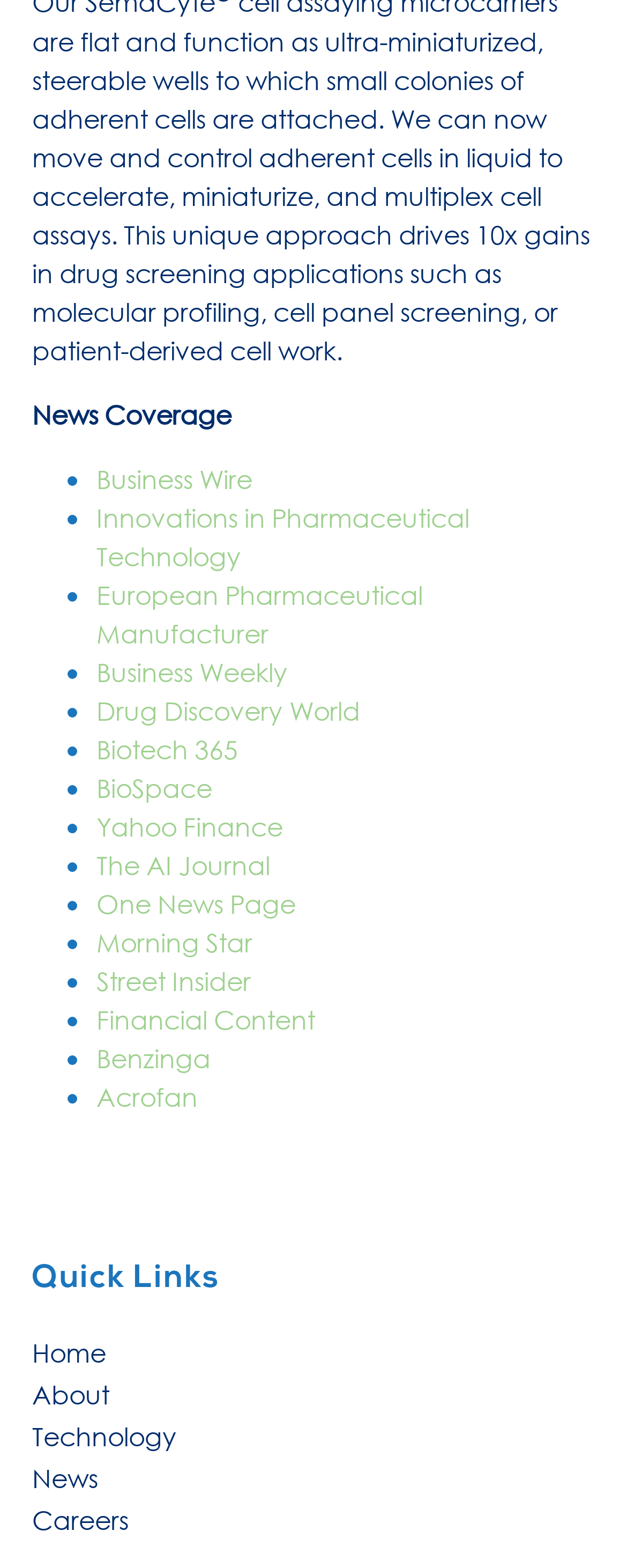Given the description "Chennai Today", determine the bounding box of the corresponding UI element.

None